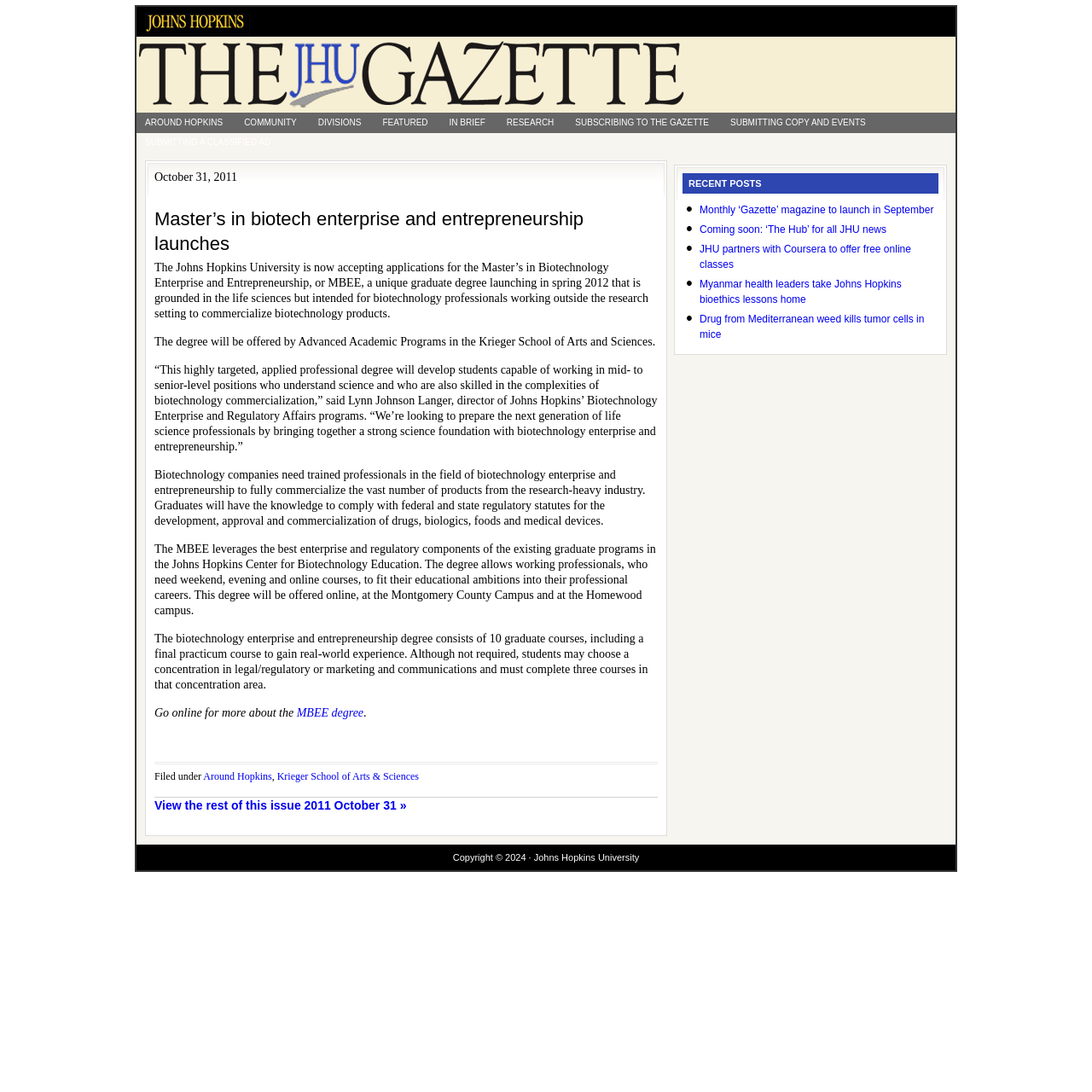Based on the provided description, "In Brief", find the bounding box of the corresponding UI element in the screenshot.

[0.404, 0.103, 0.452, 0.121]